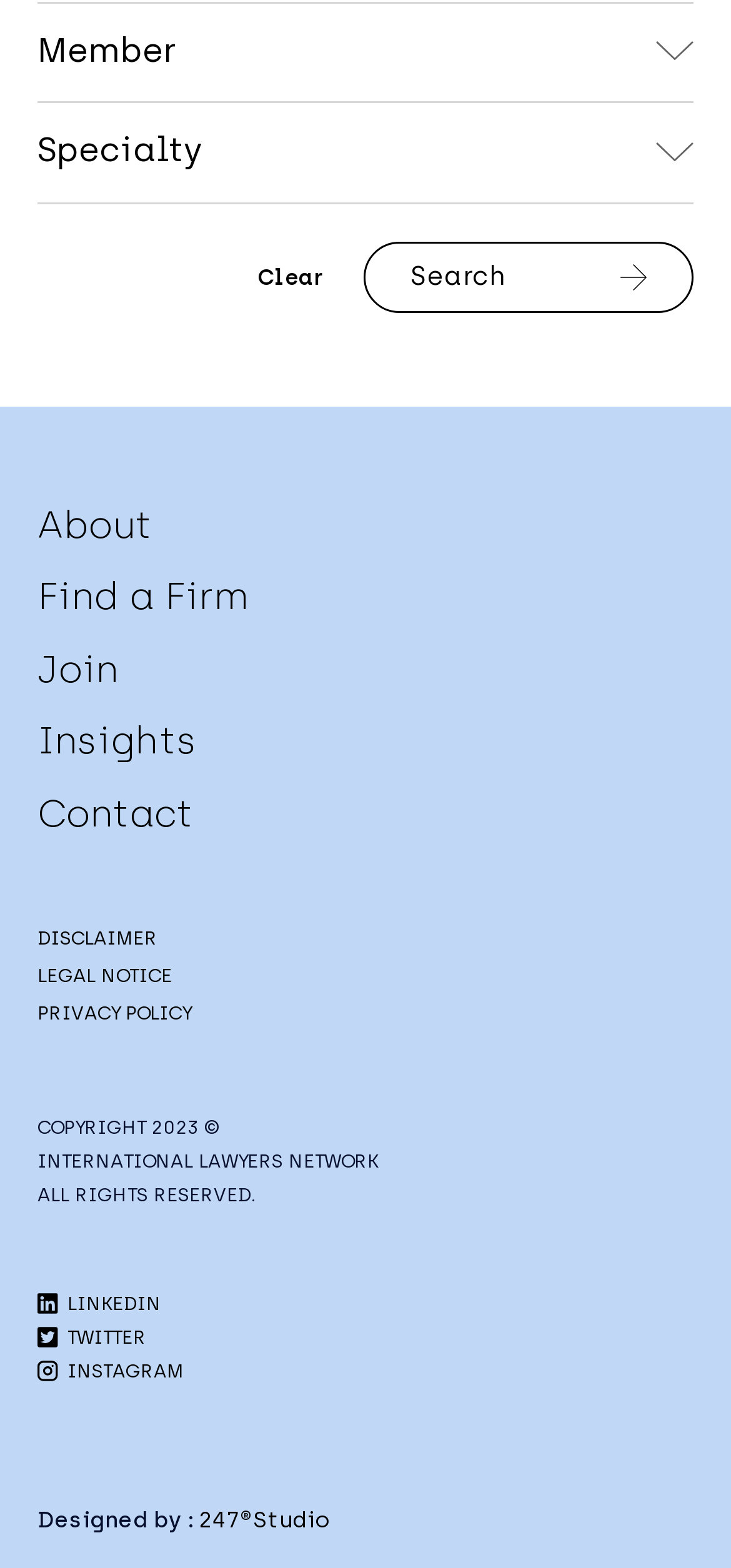Please specify the bounding box coordinates of the clickable region to carry out the following instruction: "click the Search button". The coordinates should be four float numbers between 0 and 1, in the format [left, top, right, bottom].

[0.497, 0.154, 0.949, 0.199]